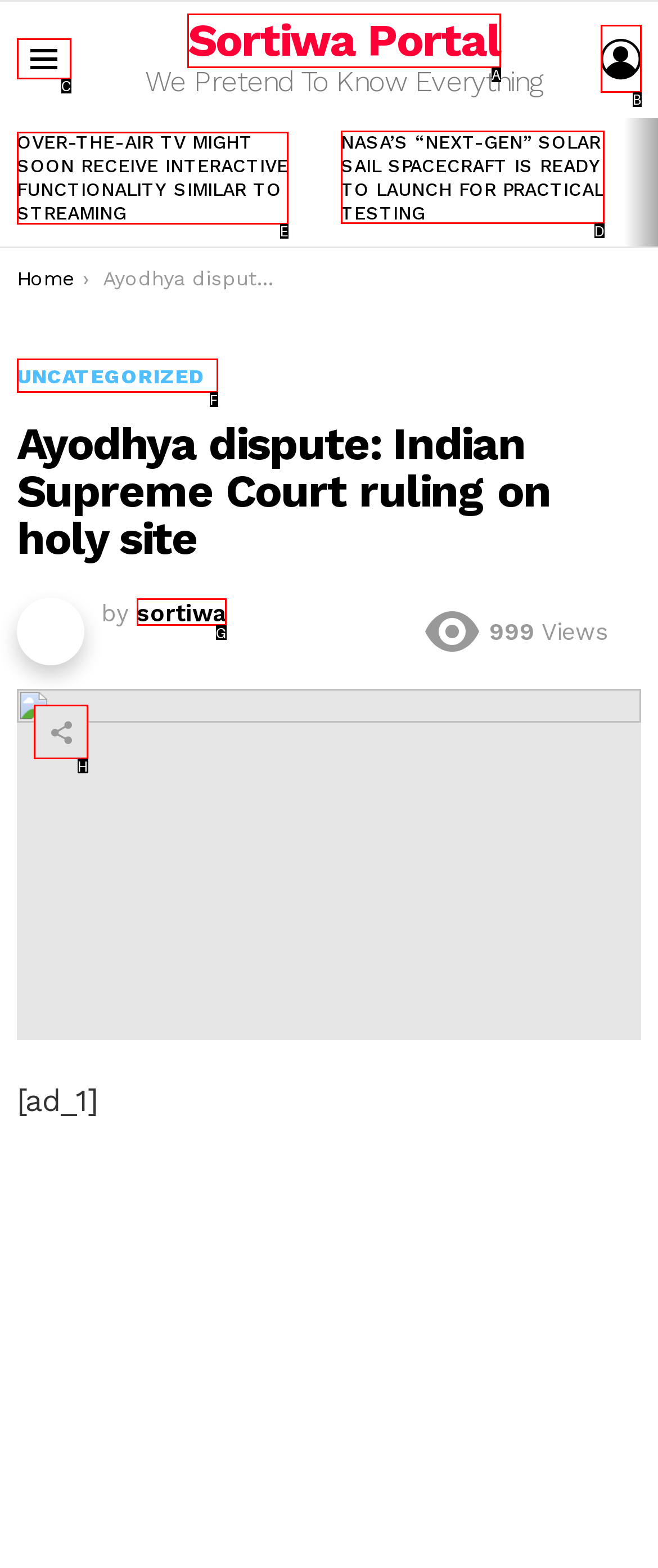Choose the letter of the option you need to click to Read the latest story about OVER-THE-AIR TV. Answer with the letter only.

E